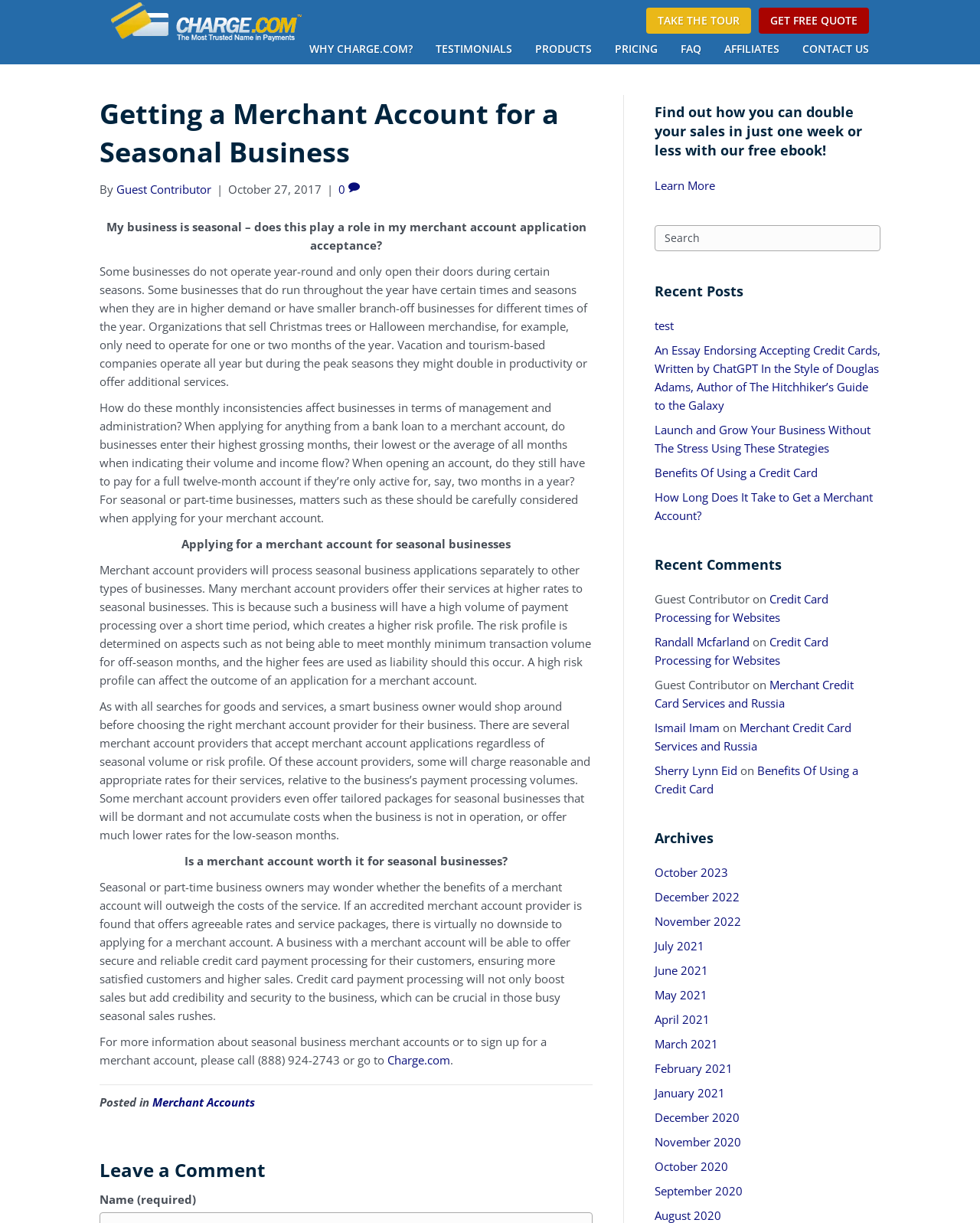Answer the question with a brief word or phrase:
What is the benefit of having a merchant account for seasonal businesses?

Boost sales and credibility